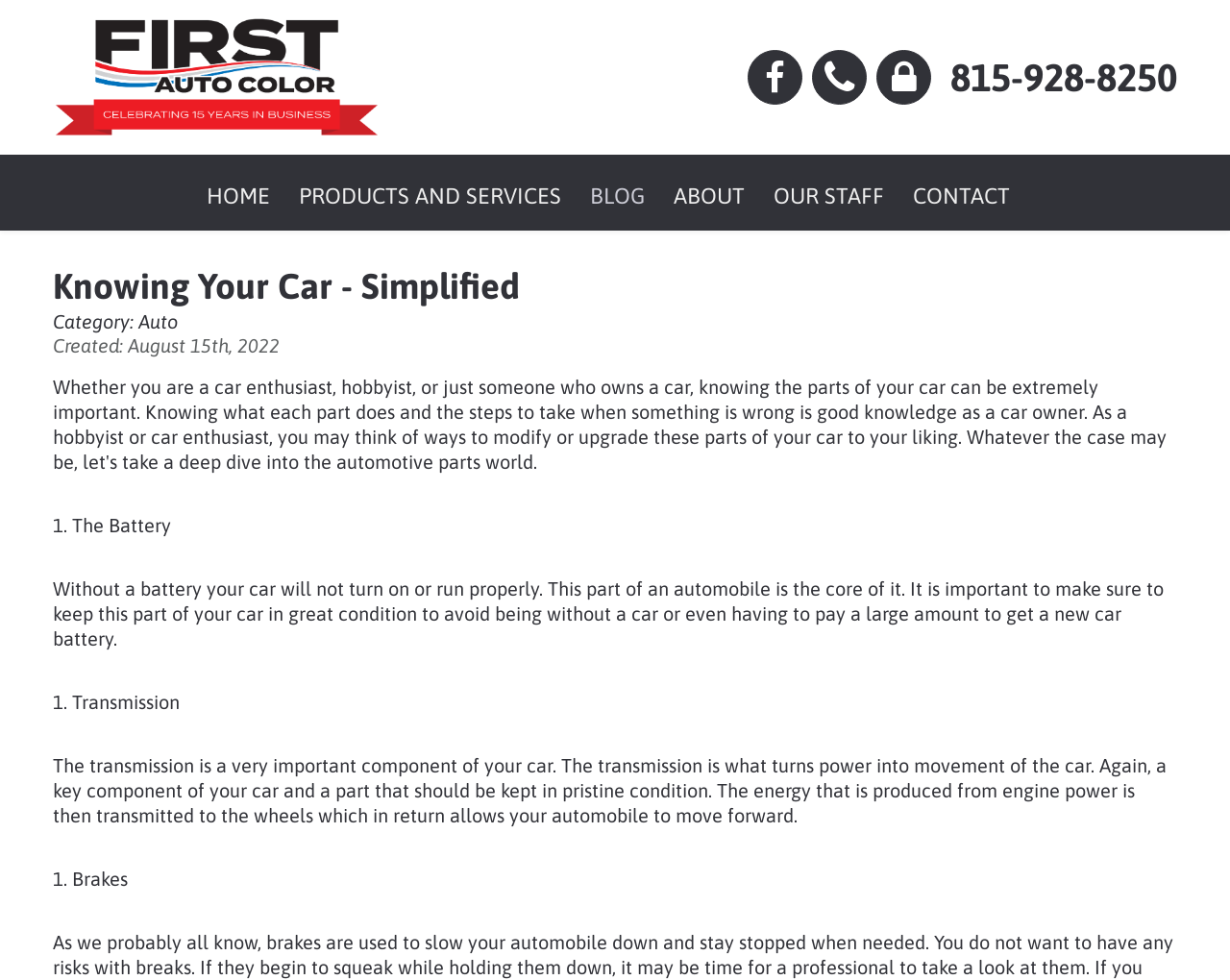Please locate the bounding box coordinates for the element that should be clicked to achieve the following instruction: "Read about the 'Transmission' component". Ensure the coordinates are given as four float numbers between 0 and 1, i.e., [left, top, right, bottom].

[0.059, 0.705, 0.146, 0.728]